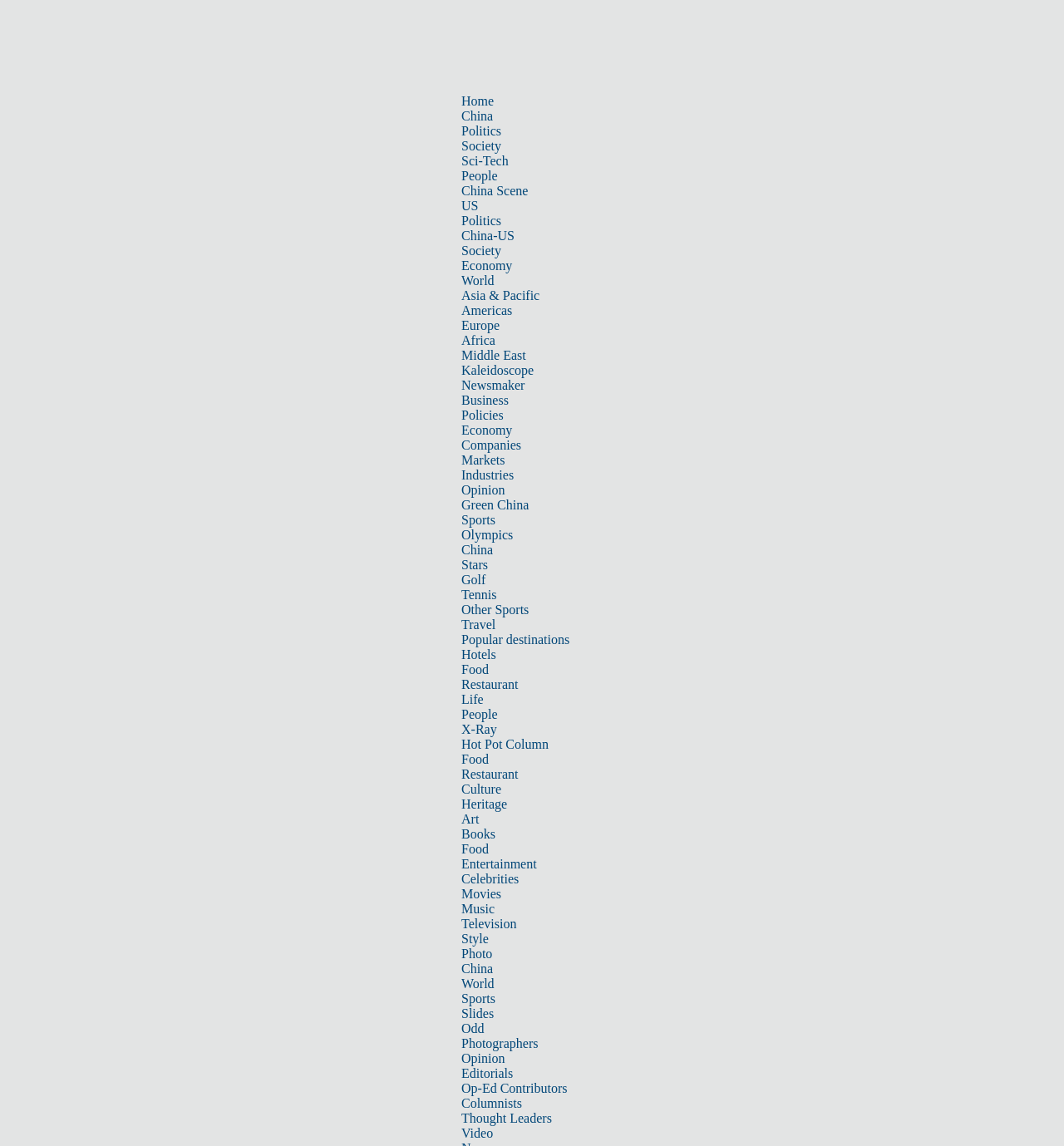What is the purpose of the 'Hot Pot Column' section?
Provide a one-word or short-phrase answer based on the image.

Unknown